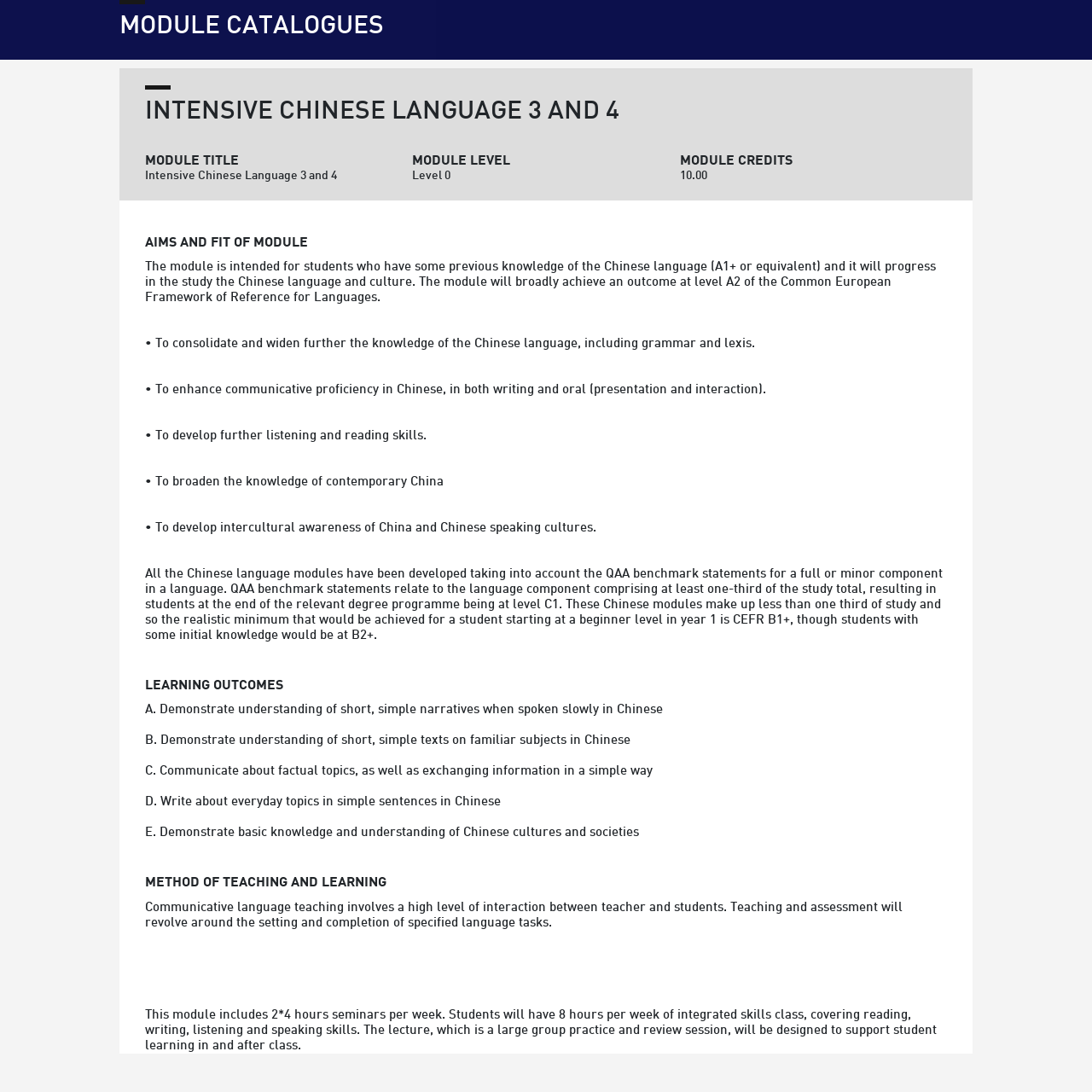What is the module title?
From the image, respond with a single word or phrase.

Intensive Chinese Language 3 and 4